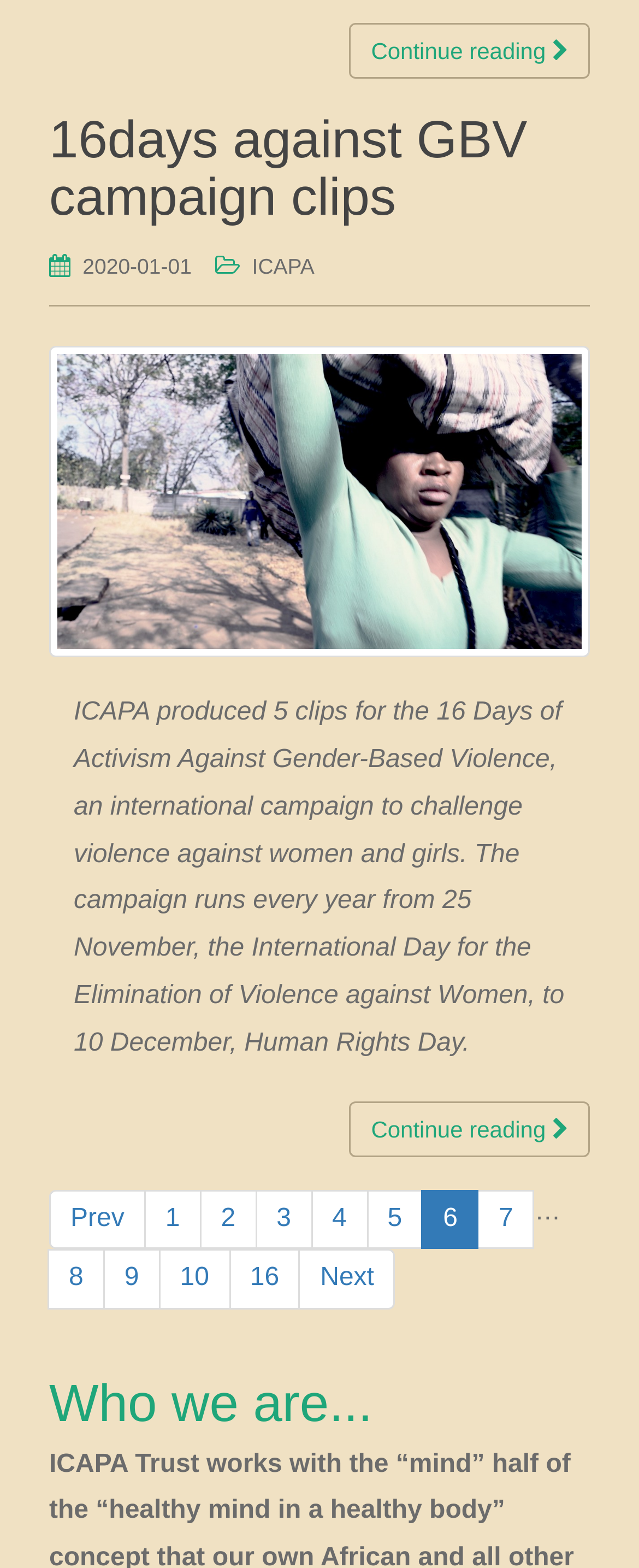Find the bounding box coordinates for the area that must be clicked to perform this action: "Read the article about 16days against GBV campaign clips".

[0.077, 0.071, 0.923, 0.145]